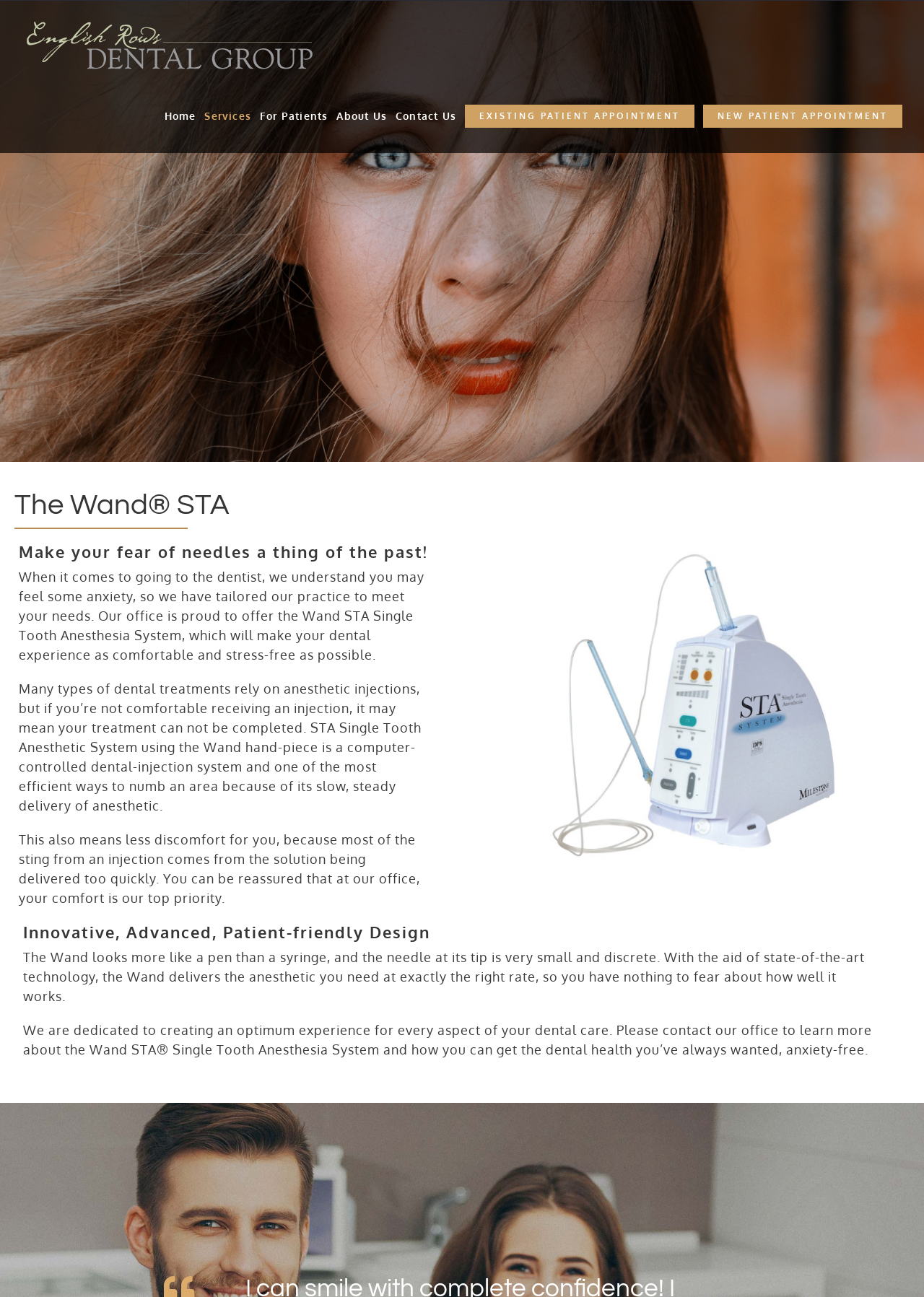What is the priority of the dental office?
Please provide a single word or phrase as the answer based on the screenshot.

Patient comfort